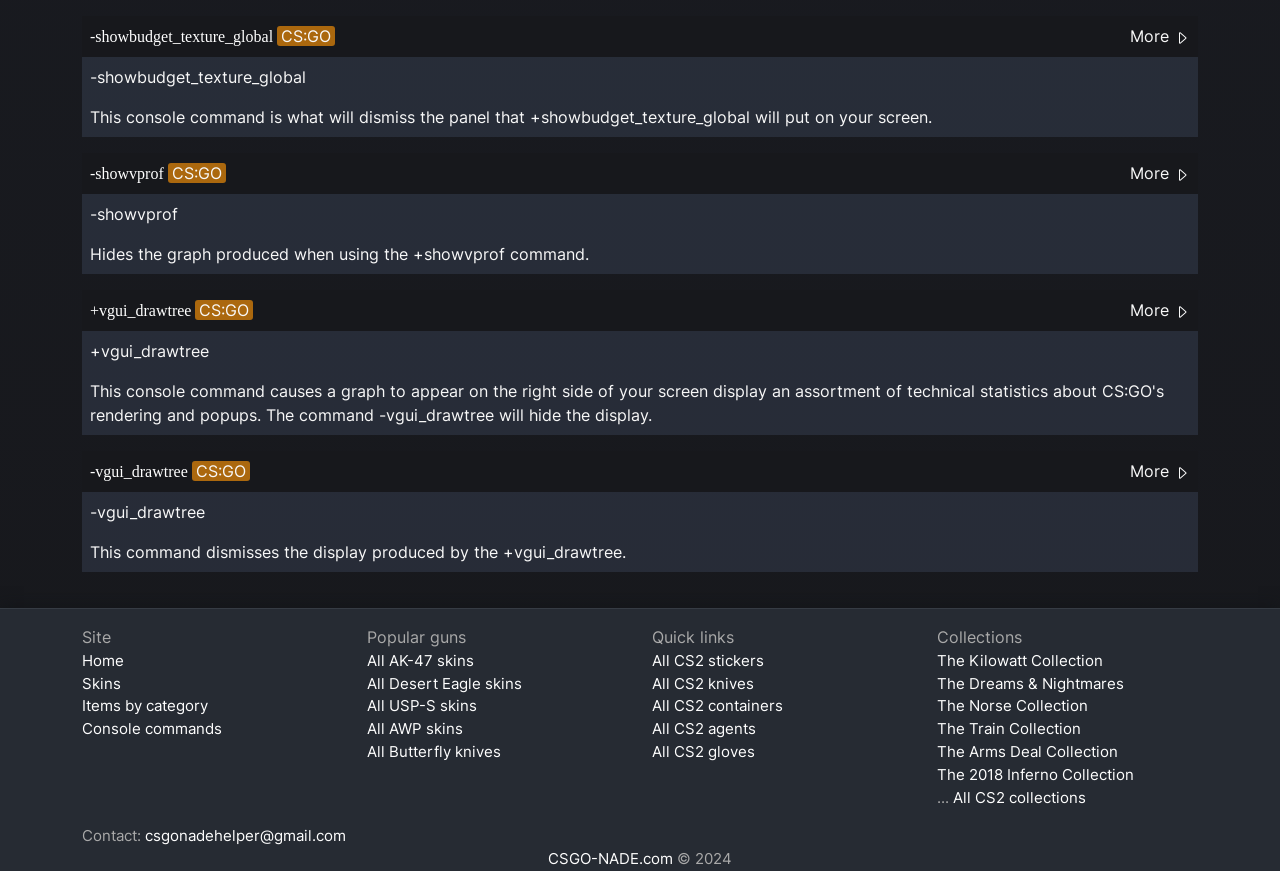Please provide the bounding box coordinates for the UI element as described: "All Desert Eagle skins". The coordinates must be four floats between 0 and 1, represented as [left, top, right, bottom].

[0.287, 0.773, 0.408, 0.795]